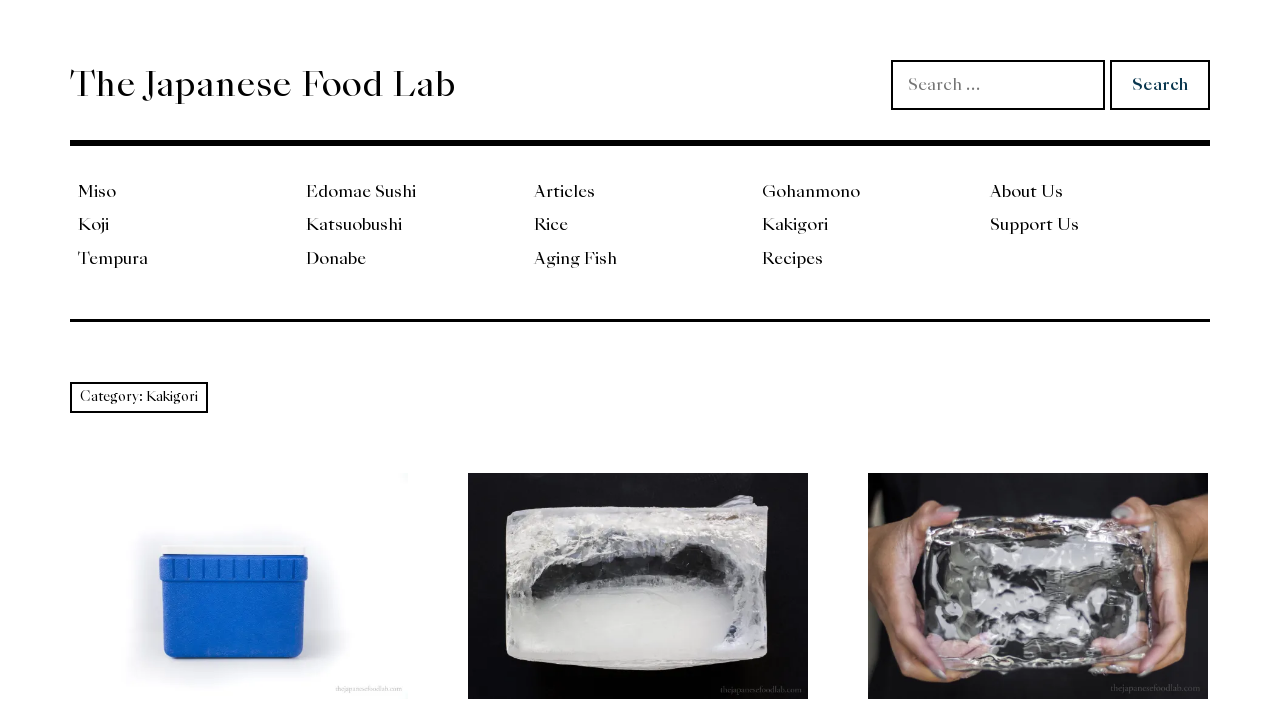Based on the provided description, "Edomae Sushi", find the bounding box of the corresponding UI element in the screenshot.

[0.233, 0.245, 0.411, 0.288]